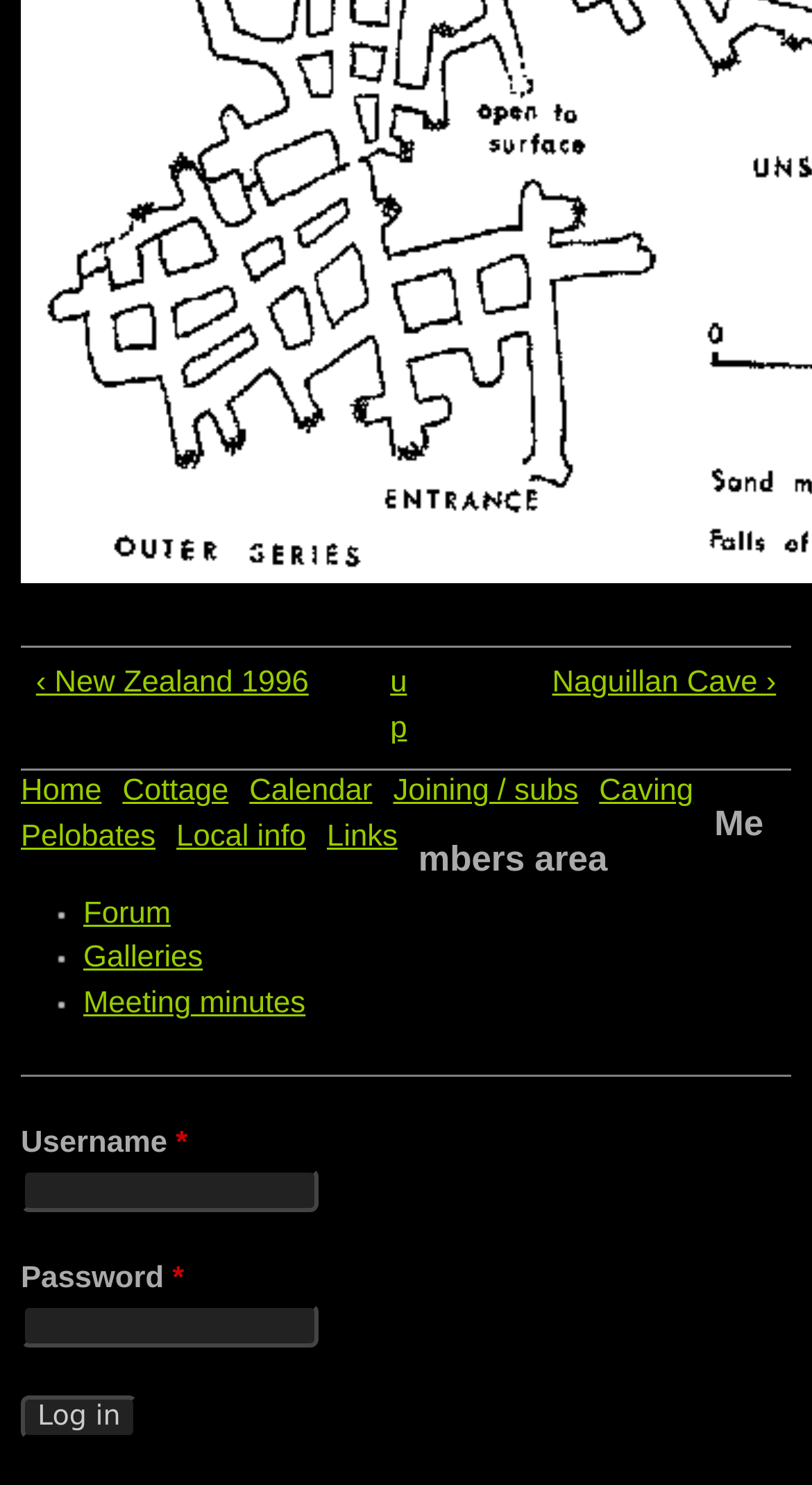What is the first link on the top left?
Using the image, give a concise answer in the form of a single word or short phrase.

New Zealand 1996